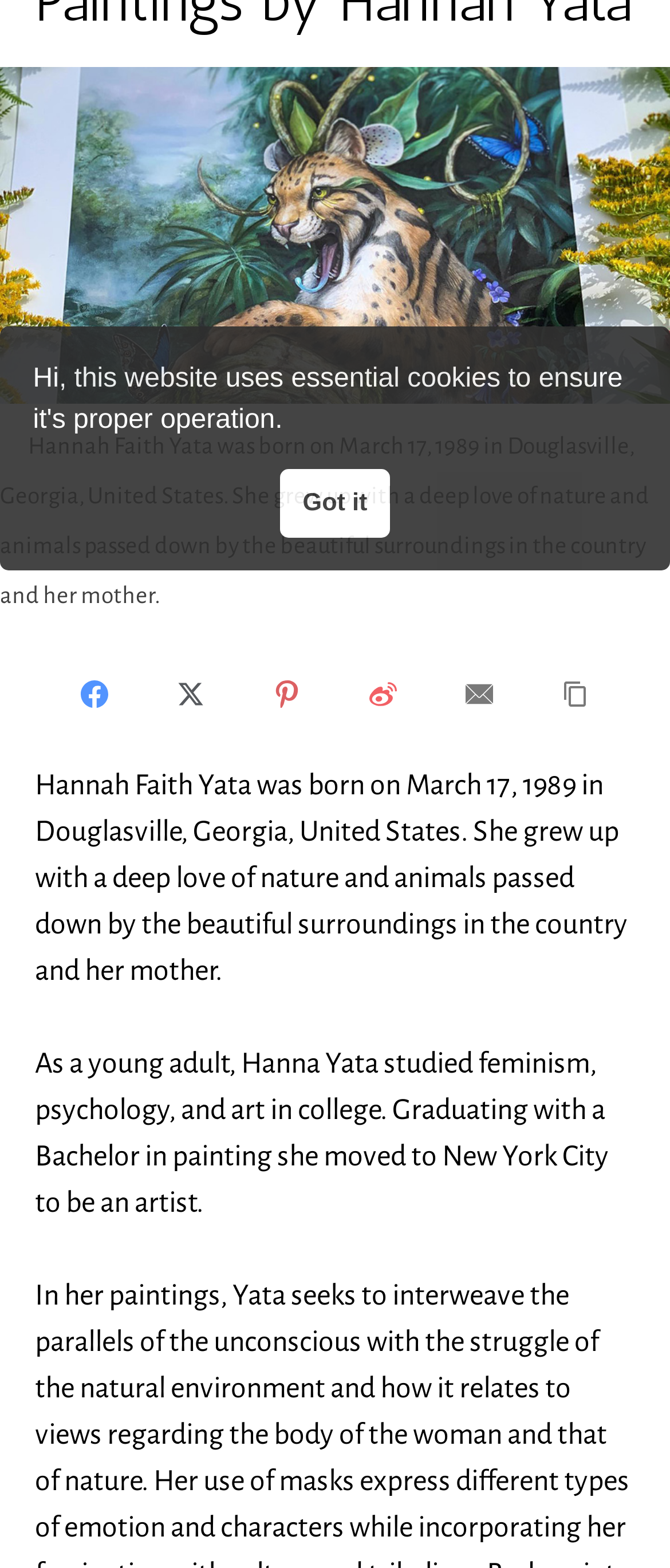Given the element description: "title="Share on Facebook"", predict the bounding box coordinates of the UI element it refers to, using four float numbers between 0 and 1, i.e., [left, top, right, bottom].

[0.074, 0.427, 0.21, 0.46]